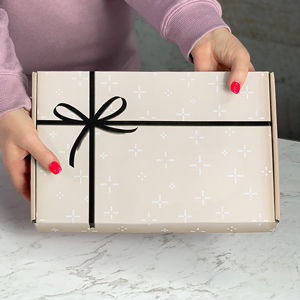Produce a meticulous caption for the image.

The image features a beautifully packaged gift box held with both hands, showcasing an elegant design. The box is adorned with a light-toned exterior featuring subtle white patterns and is elegantly tied with a black ribbon, emphasizing the care put into its presentation. The person's hands, with striking pink nails, indicate a sense of anticipation and warmth, suggesting that this package might contain a thoughtful surprise, perhaps a memorial gift for a beloved pet. This detail adds a layer of sentiment, perfect for commemorating cherished memories. The overall aesthetic conveys a feeling of elegance and heartfelt intention, making it an ideal choice for special occasions or remembrance.